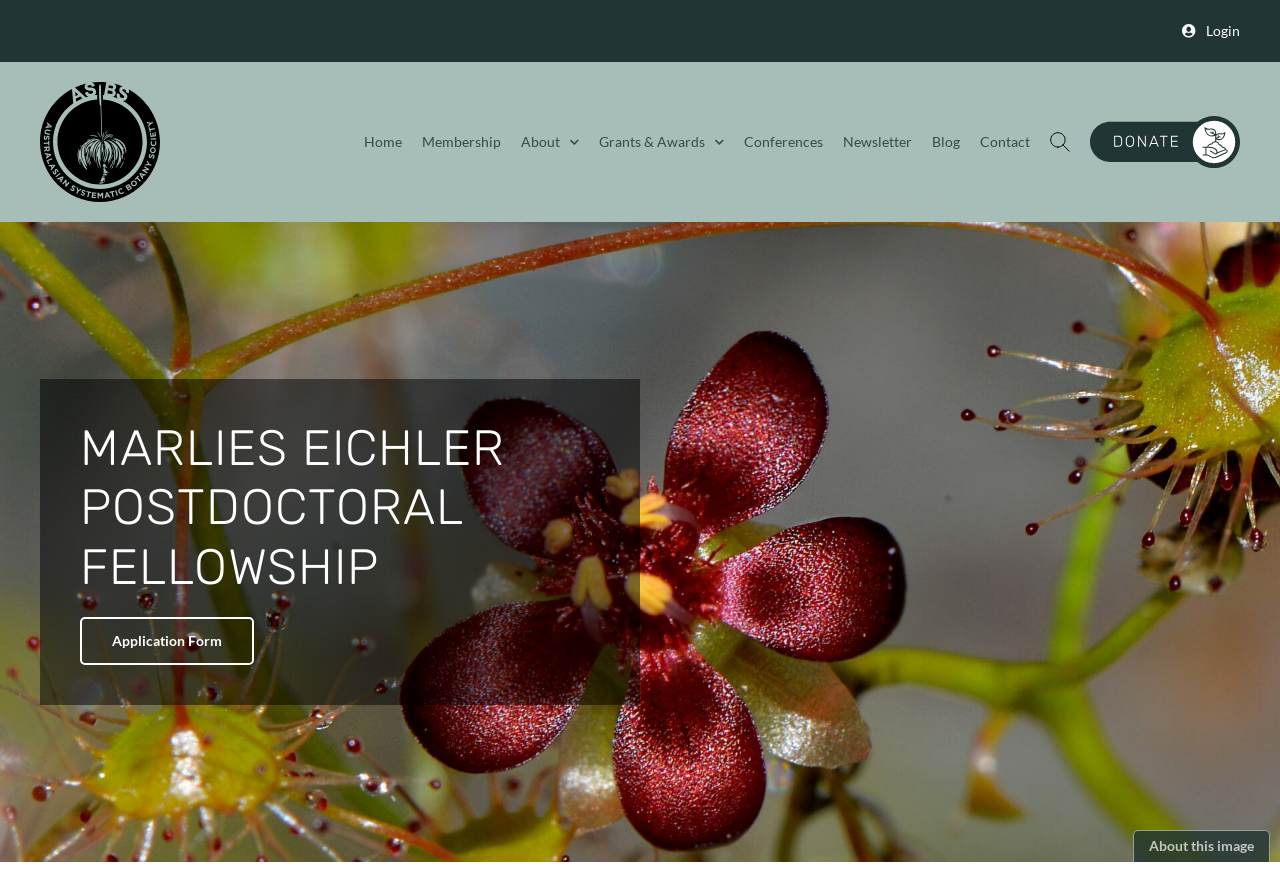Pinpoint the bounding box coordinates of the area that should be clicked to complete the following instruction: "Go to Home". The coordinates must be given as four float numbers between 0 and 1, i.e., [left, top, right, bottom].

[0.284, 0.14, 0.314, 0.176]